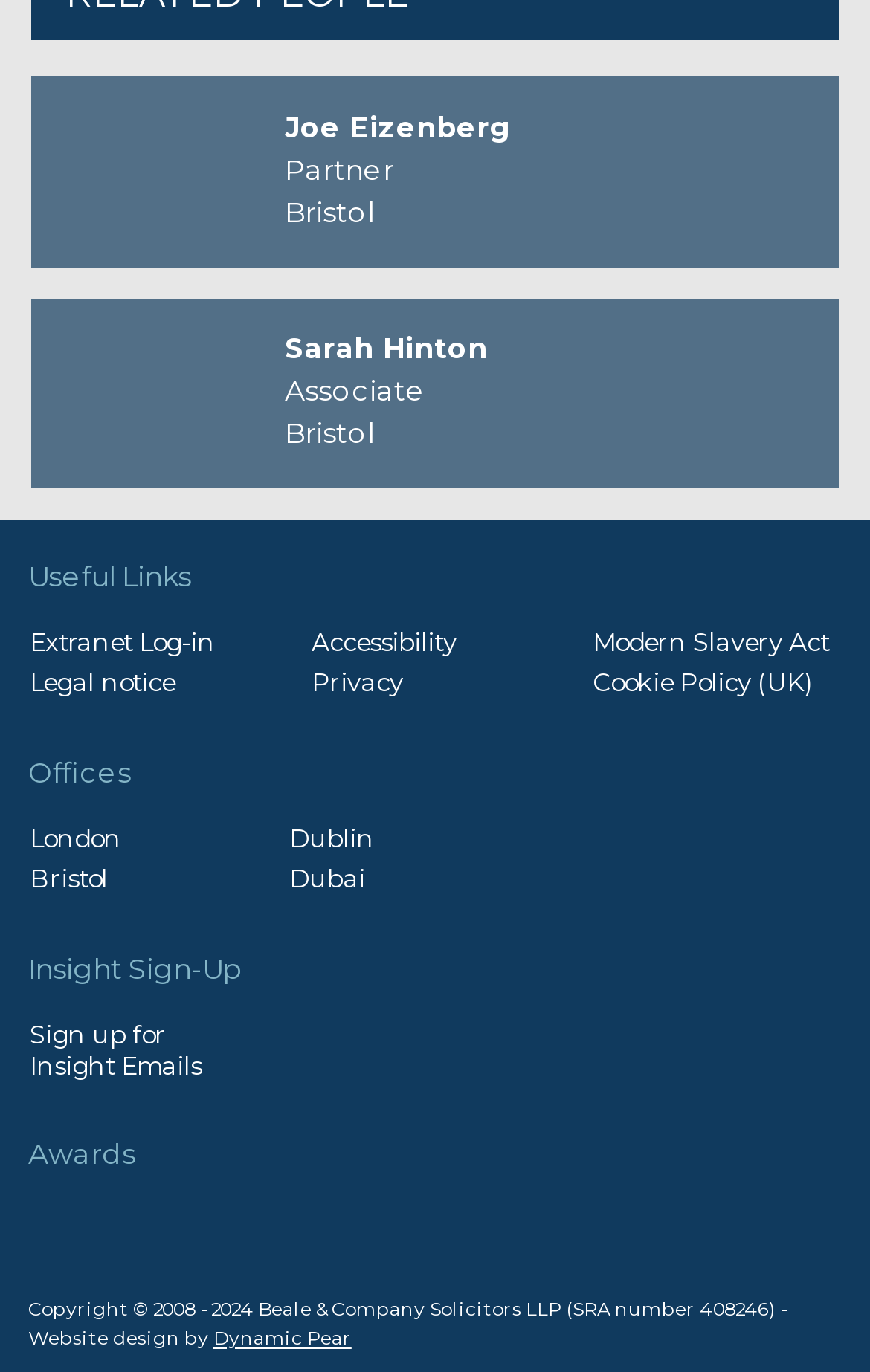How many links are under the 'Useful Links' heading?
Look at the image and construct a detailed response to the question.

I counted the number of links under the 'Useful Links' heading, which are 'Extranet Log-in', 'Legal notice', 'Accessibility', 'Privacy', and 'Modern Slavery Act', so there are 5 links under the 'Useful Links' heading.